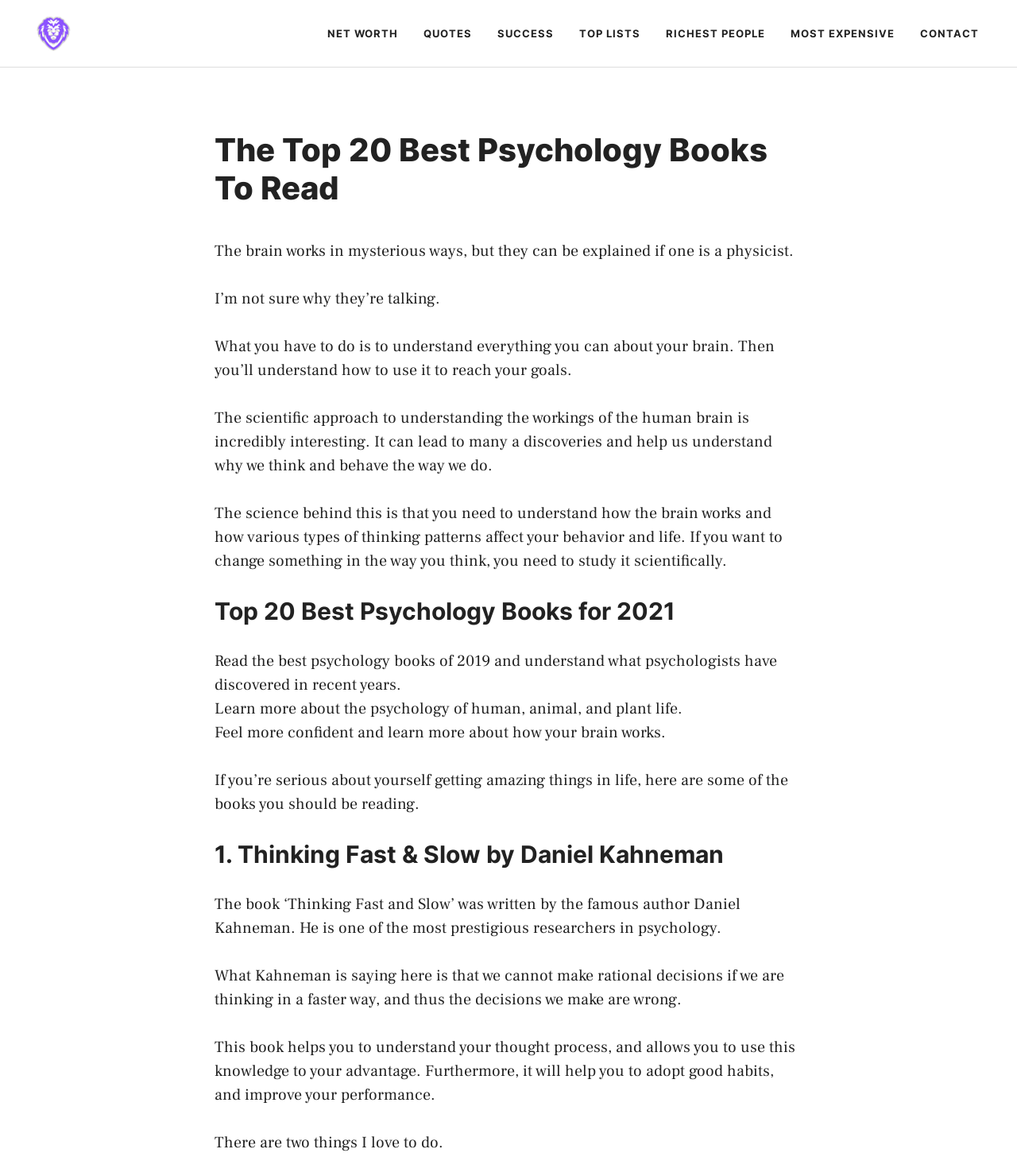Identify the bounding box for the described UI element: "previous post: THE PLAY SHOW".

None